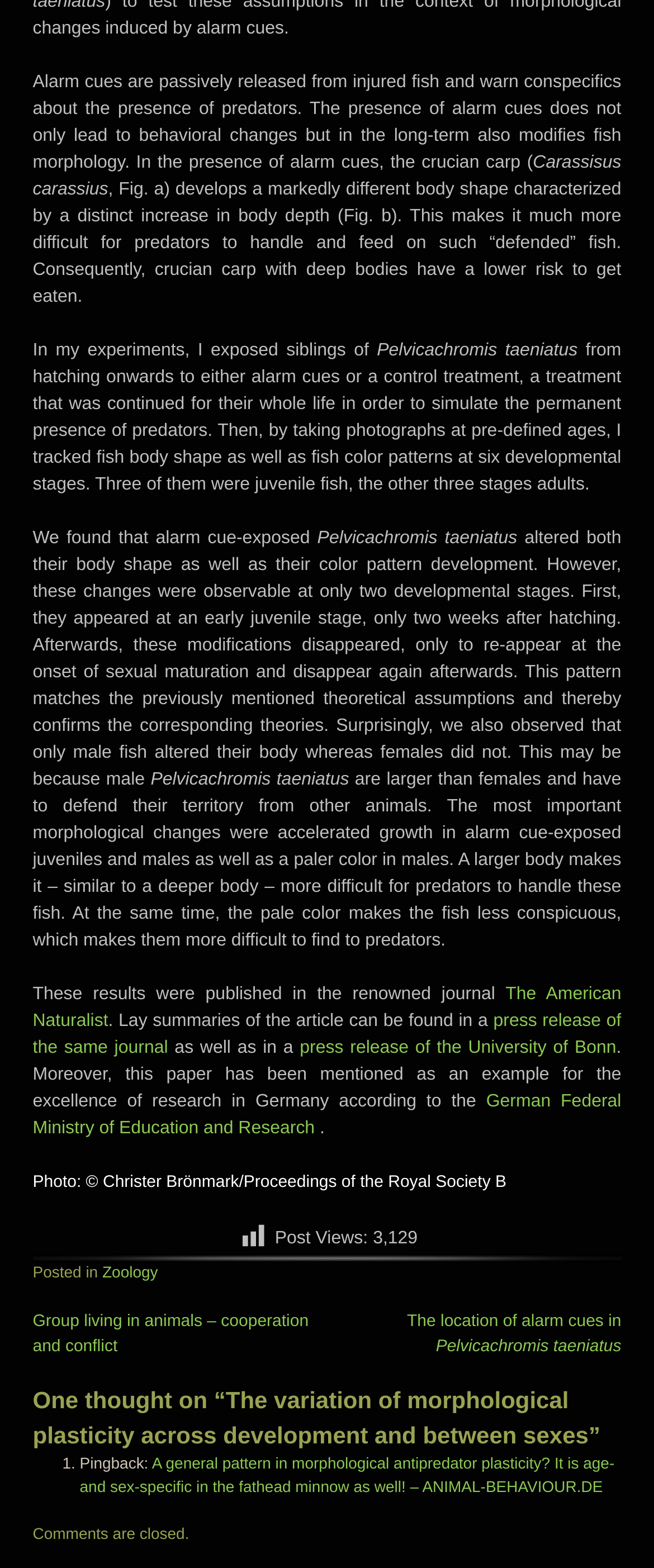Give a one-word or phrase response to the following question: How many post views are there?

3,129